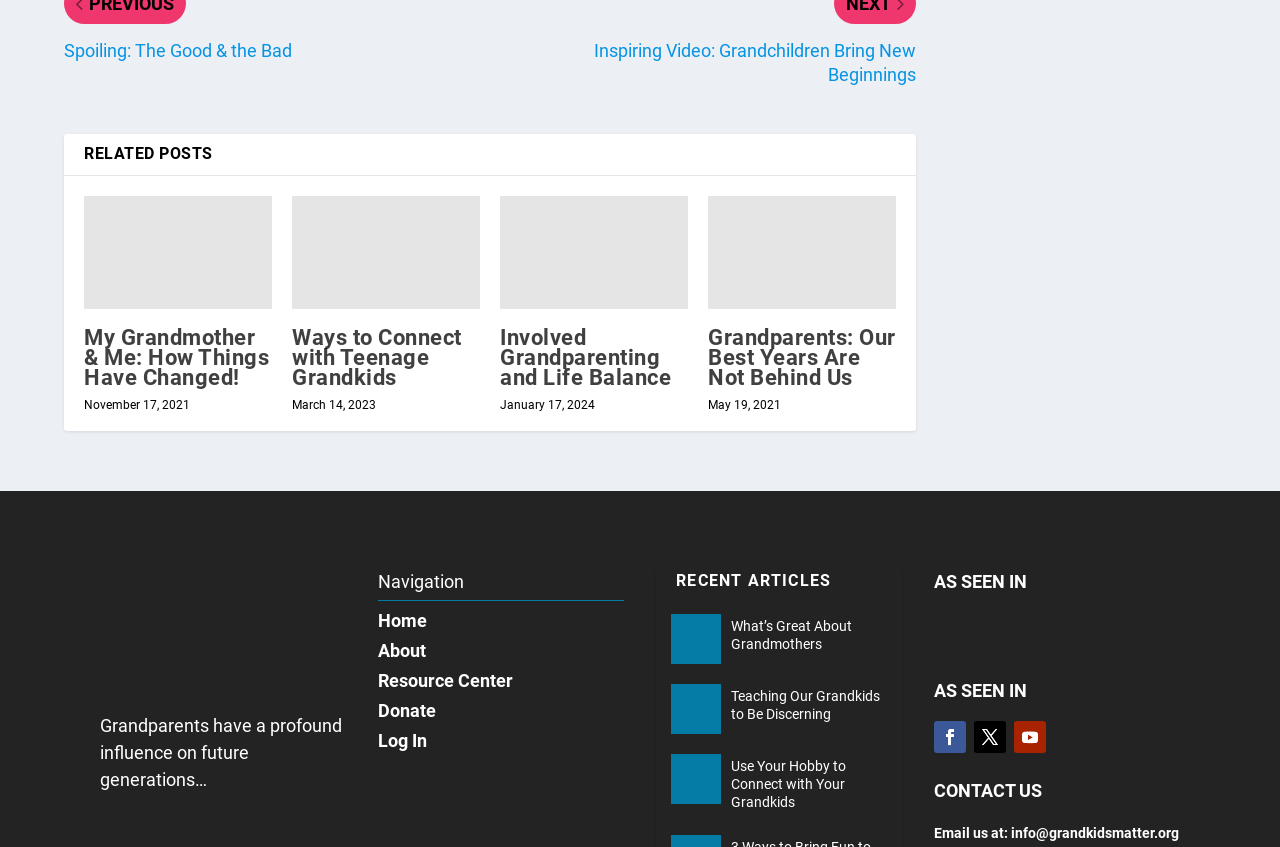How many social media links are there?
Using the image as a reference, answer with just one word or a short phrase.

3